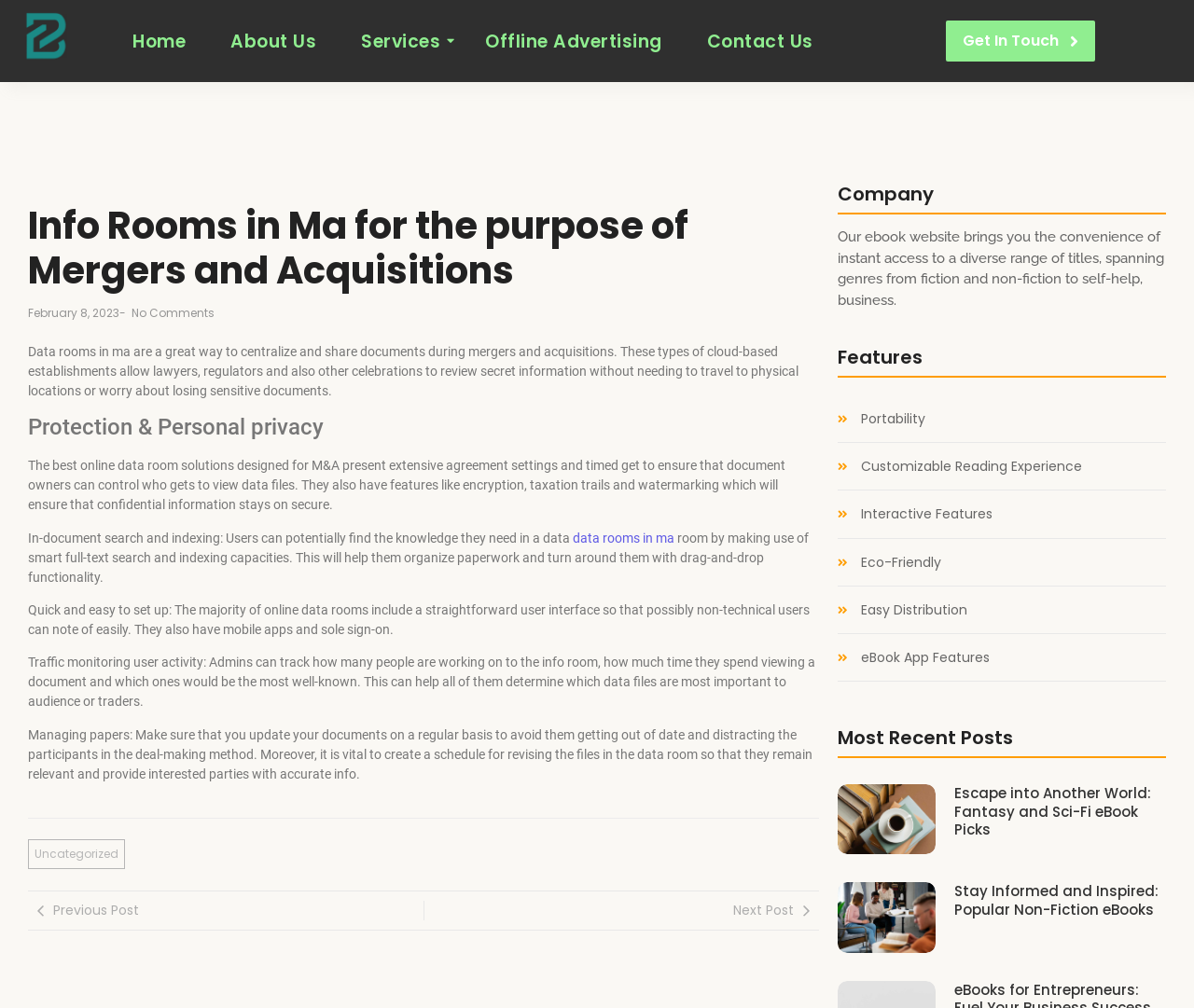How can users find the knowledge they need in a data room?
Using the image as a reference, answer with just one word or a short phrase.

In-document search and indexing